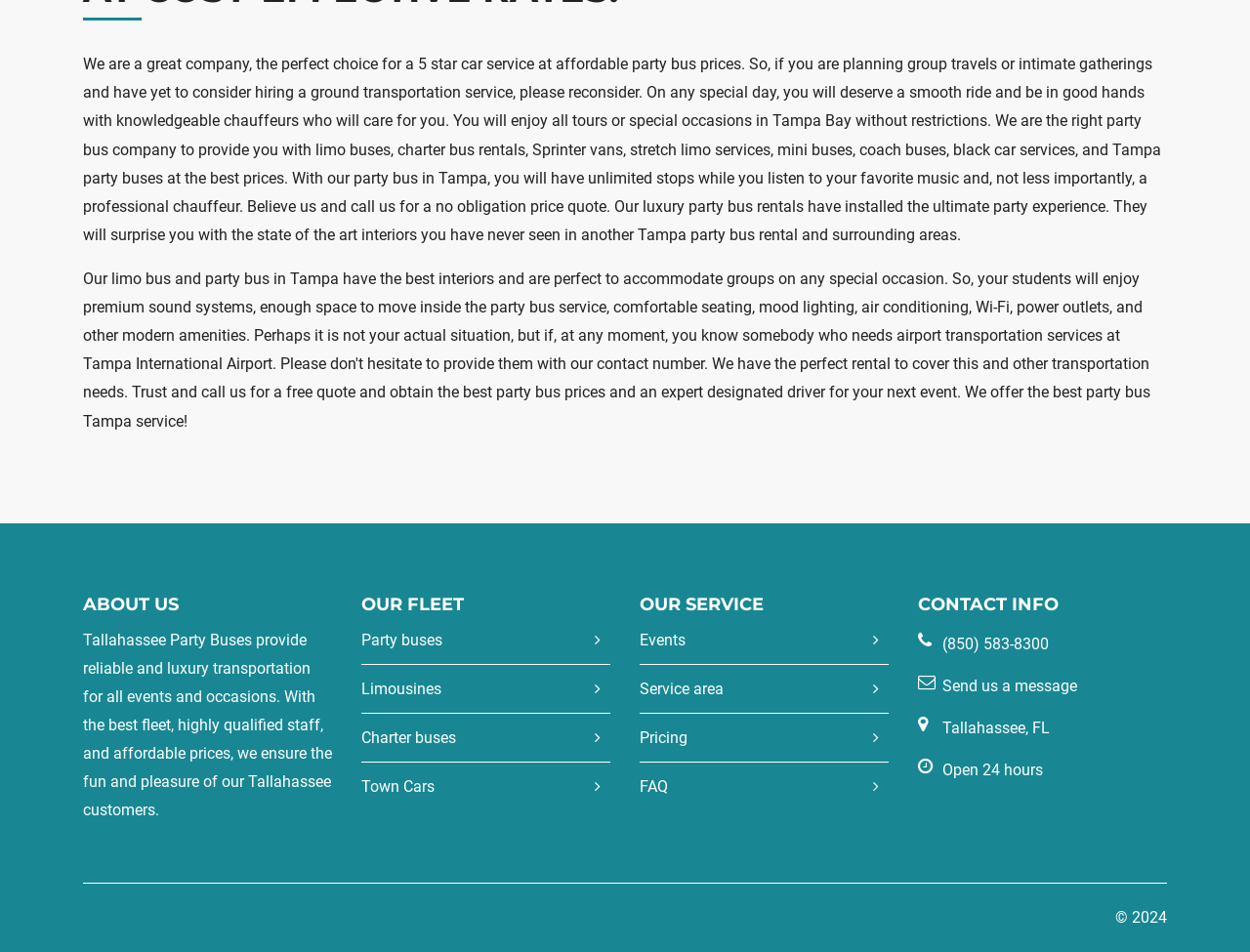Identify the bounding box for the described UI element: "Send us a message".

[0.754, 0.71, 0.862, 0.73]